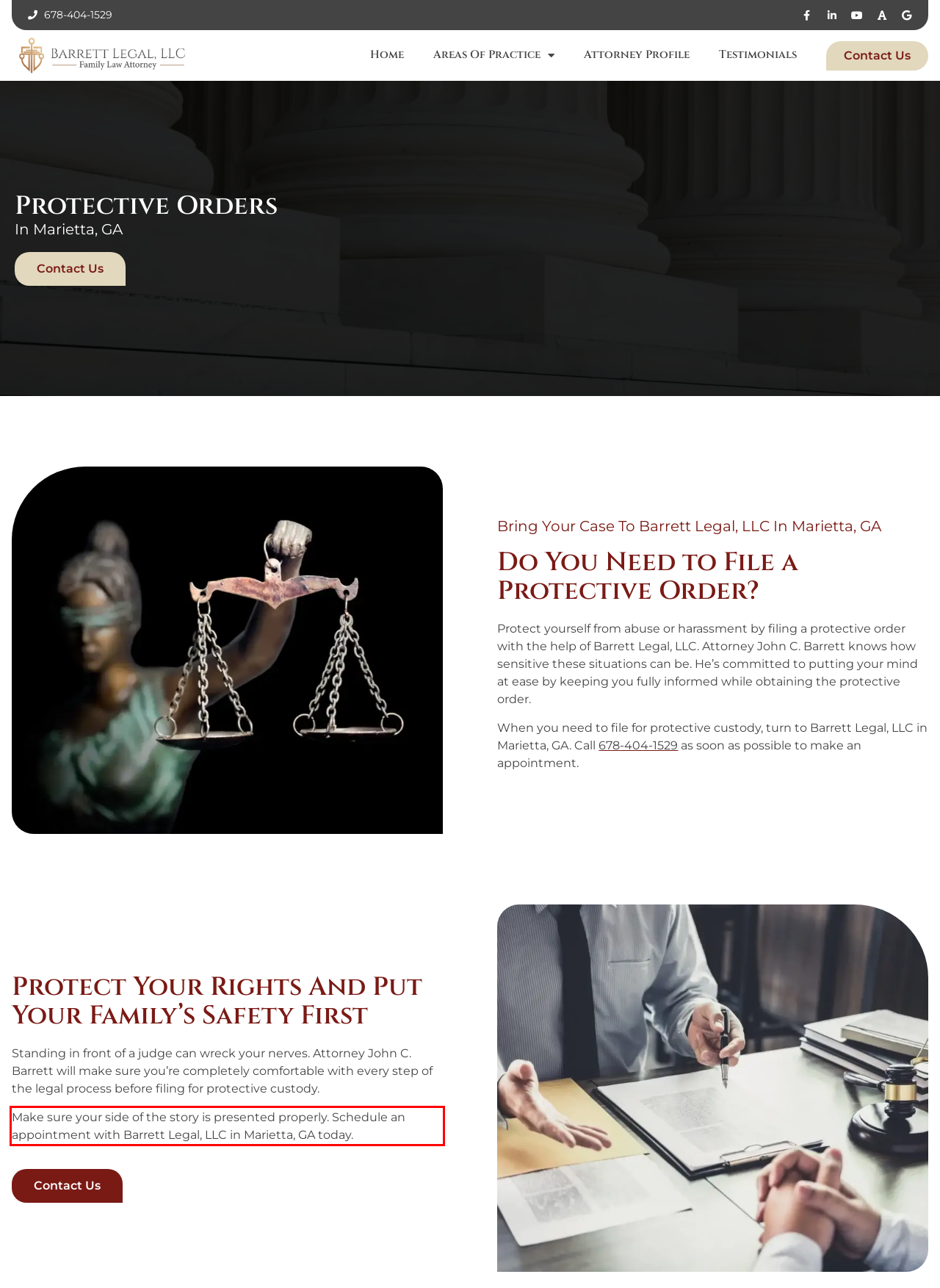Analyze the screenshot of a webpage where a red rectangle is bounding a UI element. Extract and generate the text content within this red bounding box.

Make sure your side of the story is presented properly. Schedule an appointment with Barrett Legal, LLC in Marietta, GA today.